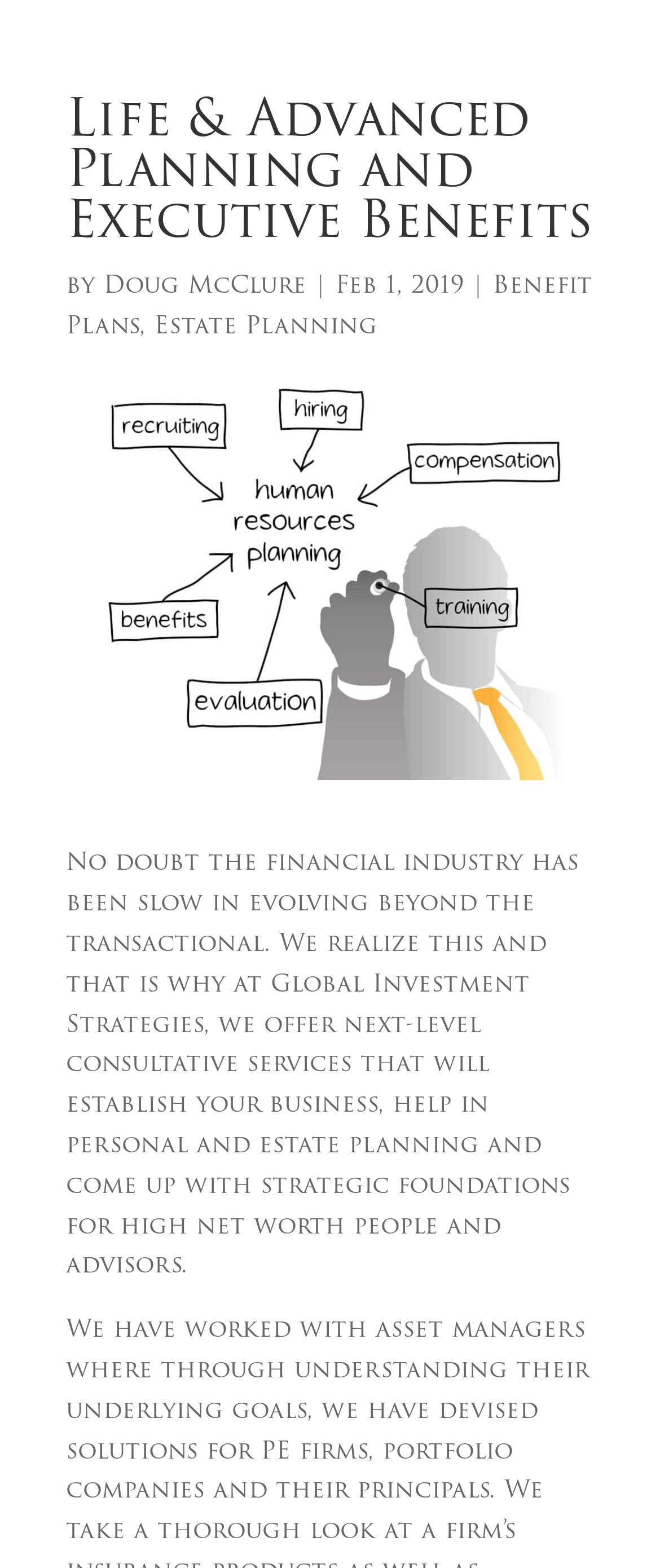Summarize the webpage in an elaborate manner.

The webpage is about Life & Advanced Planning and Executive Benefits offered by Global Investment Strategies. At the top, there is a heading with the title "Life & Advanced Planning and Executive Benefits" followed by the author's name "Doug McClure" and the date "Feb 1, 2019". Below the heading, there are two links, "Benefit Plans" and "Estate Planning", positioned side by side.

To the right of the links, there is an image that takes up a significant portion of the page. The image is a grayscale illustration of a person writing on a transparent board, surrounded by terms related to human resources planning.

Below the image, there is a paragraph of text that explains the services offered by Global Investment Strategies. The text describes how the financial industry has been slow to evolve and how Global Investment Strategies offers consultative services to help businesses, individuals, and high net worth people and advisors with personal and estate planning, and strategic foundations.